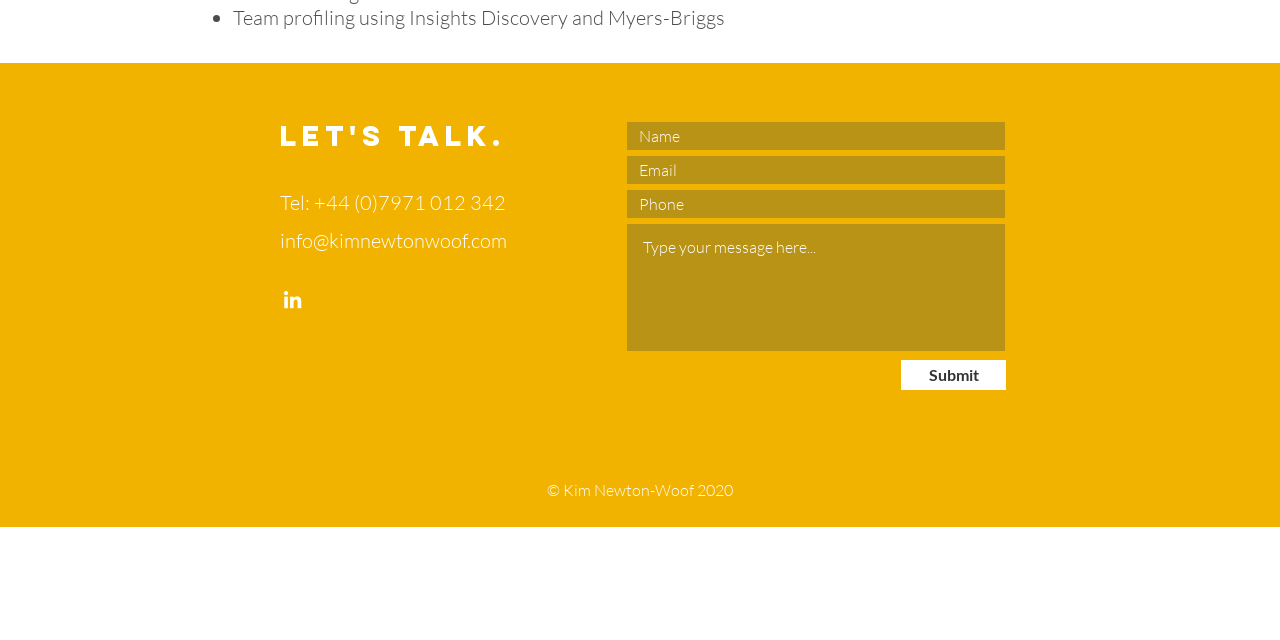Using the element description: "aria-label="LinkedIn"", determine the bounding box coordinates for the specified UI element. The coordinates should be four float numbers between 0 and 1, [left, top, right, bottom].

[0.219, 0.448, 0.238, 0.488]